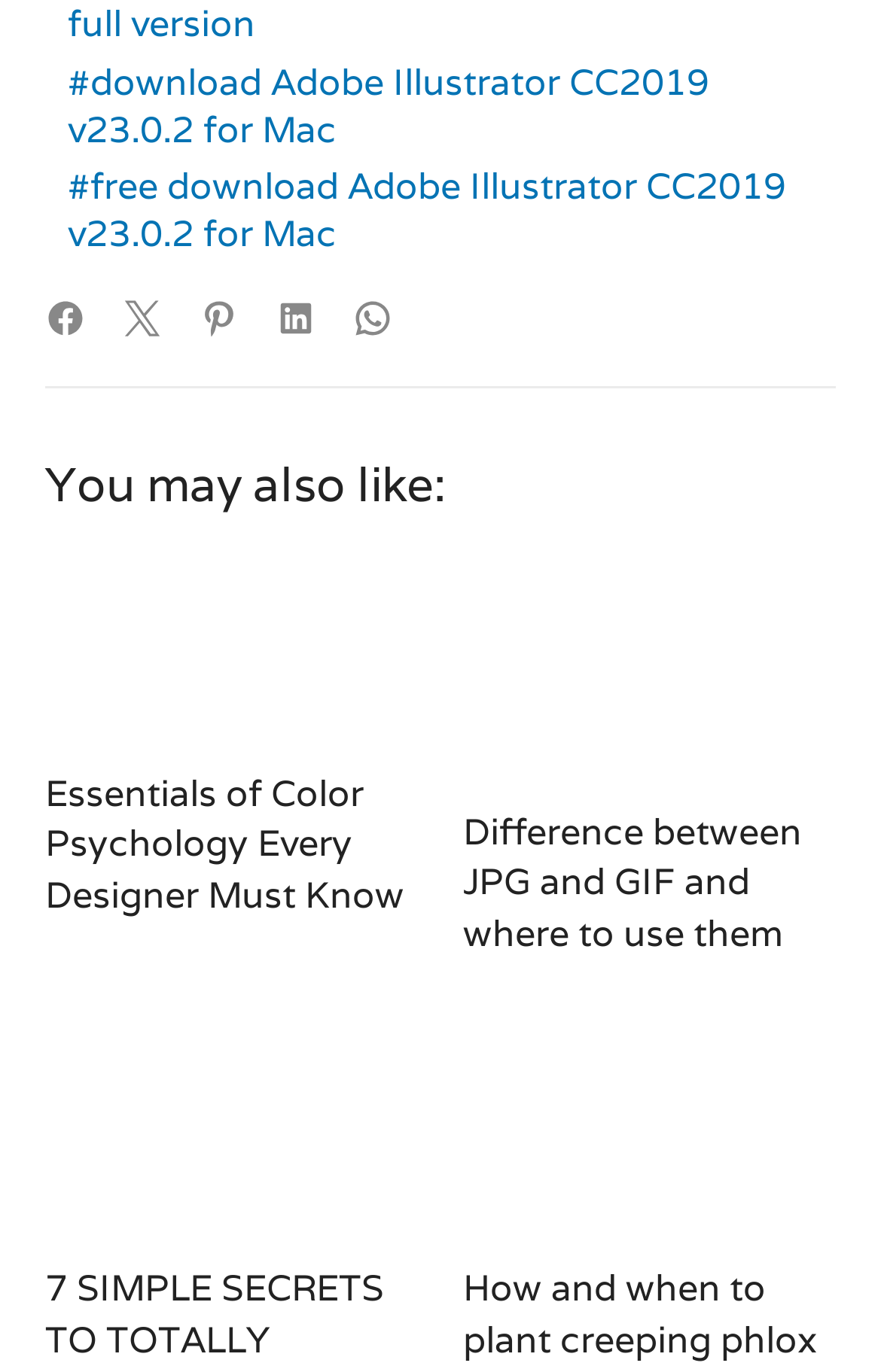Pinpoint the bounding box coordinates of the element you need to click to execute the following instruction: "share on Facebook". The bounding box should be represented by four float numbers between 0 and 1, in the format [left, top, right, bottom].

[0.051, 0.217, 0.097, 0.247]